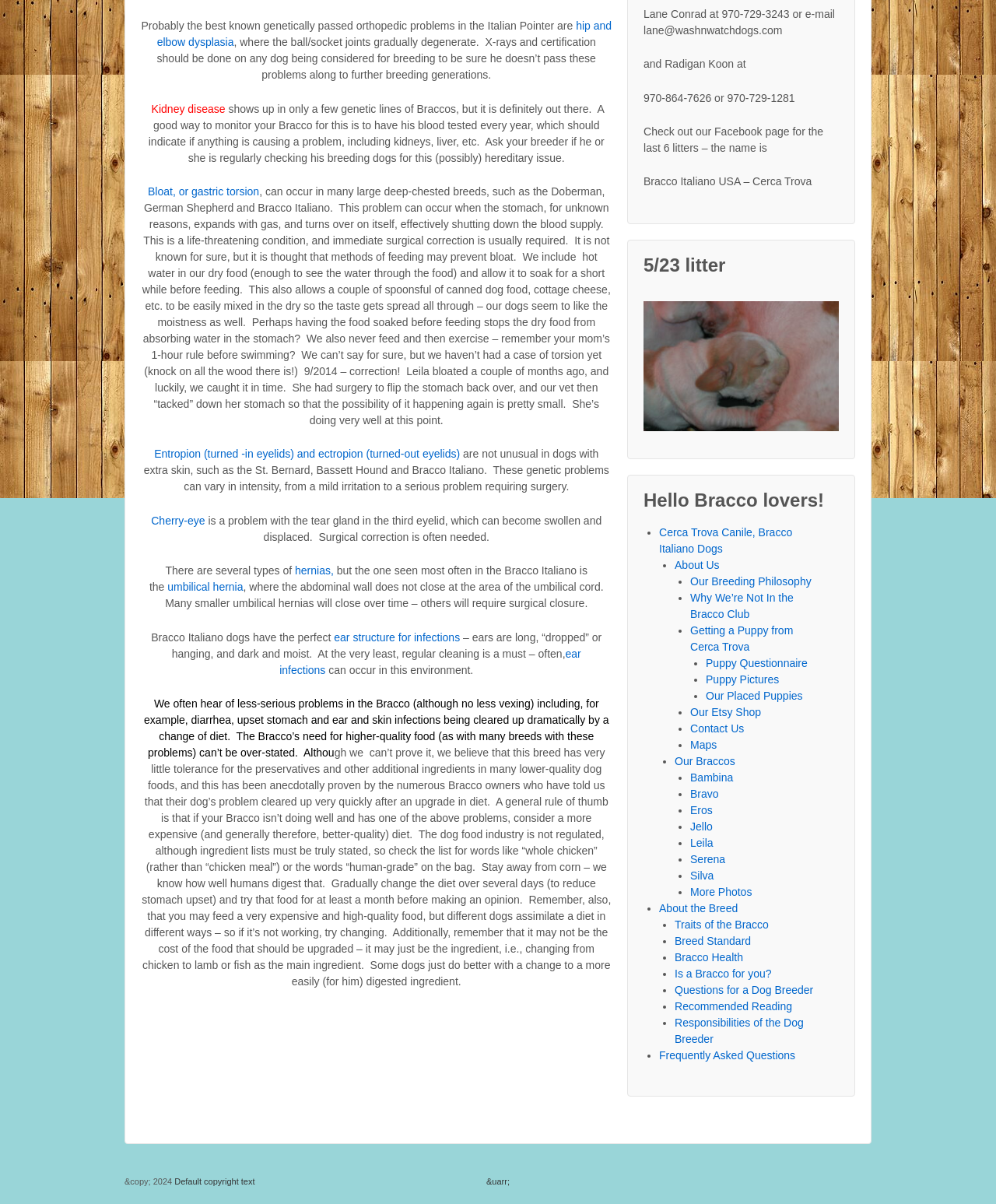Provide the bounding box coordinates for the UI element that is described by this text: "Default copyright text". The coordinates should be in the form of four float numbers between 0 and 1: [left, top, right, bottom].

[0.173, 0.977, 0.256, 0.985]